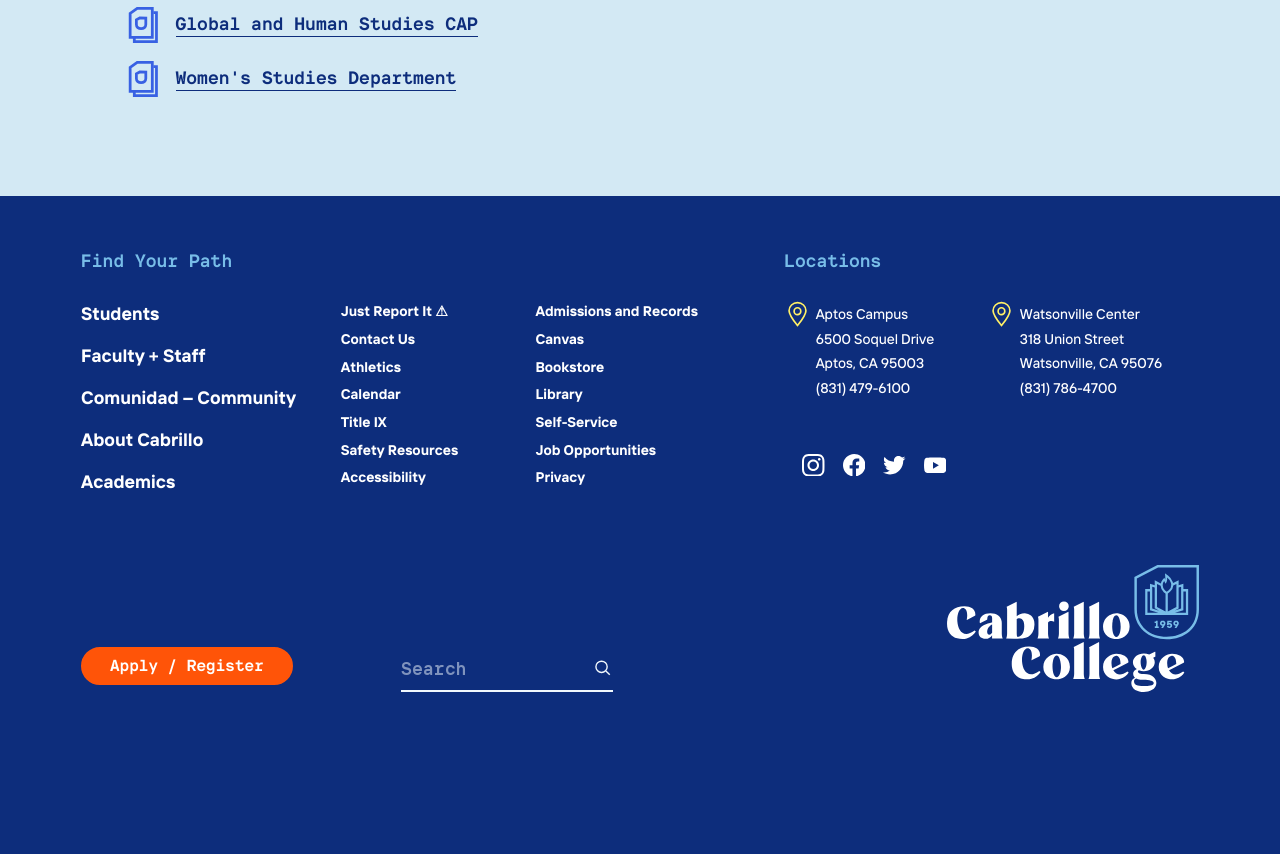Please find the bounding box coordinates in the format (top-left x, top-left y, bottom-right x, bottom-right y) for the given element description. Ensure the coordinates are floating point numbers between 0 and 1. Description: AthleticsAthletics

[0.266, 0.418, 0.418, 0.439]